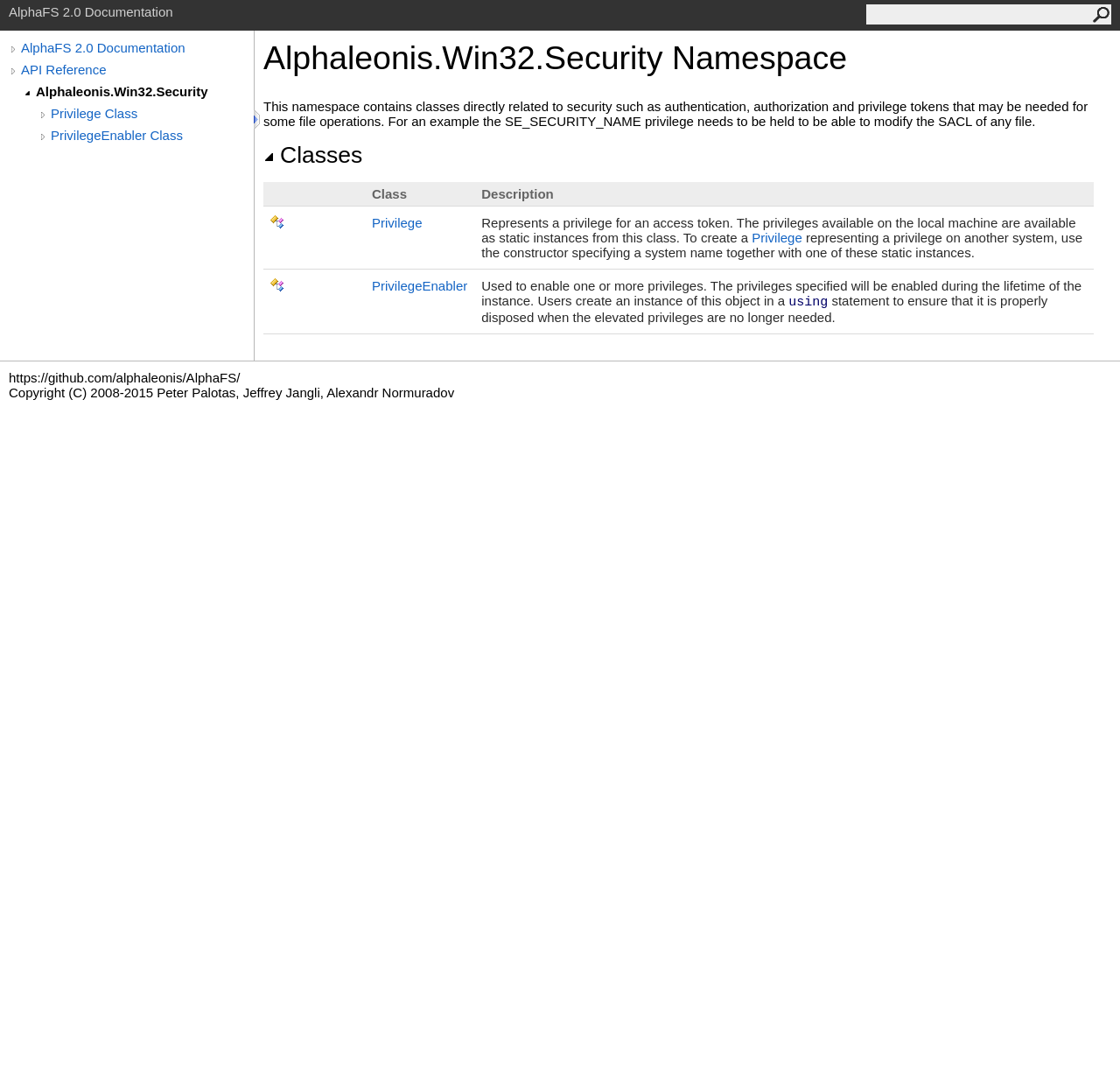Please locate the clickable area by providing the bounding box coordinates to follow this instruction: "Join the mailing list".

None